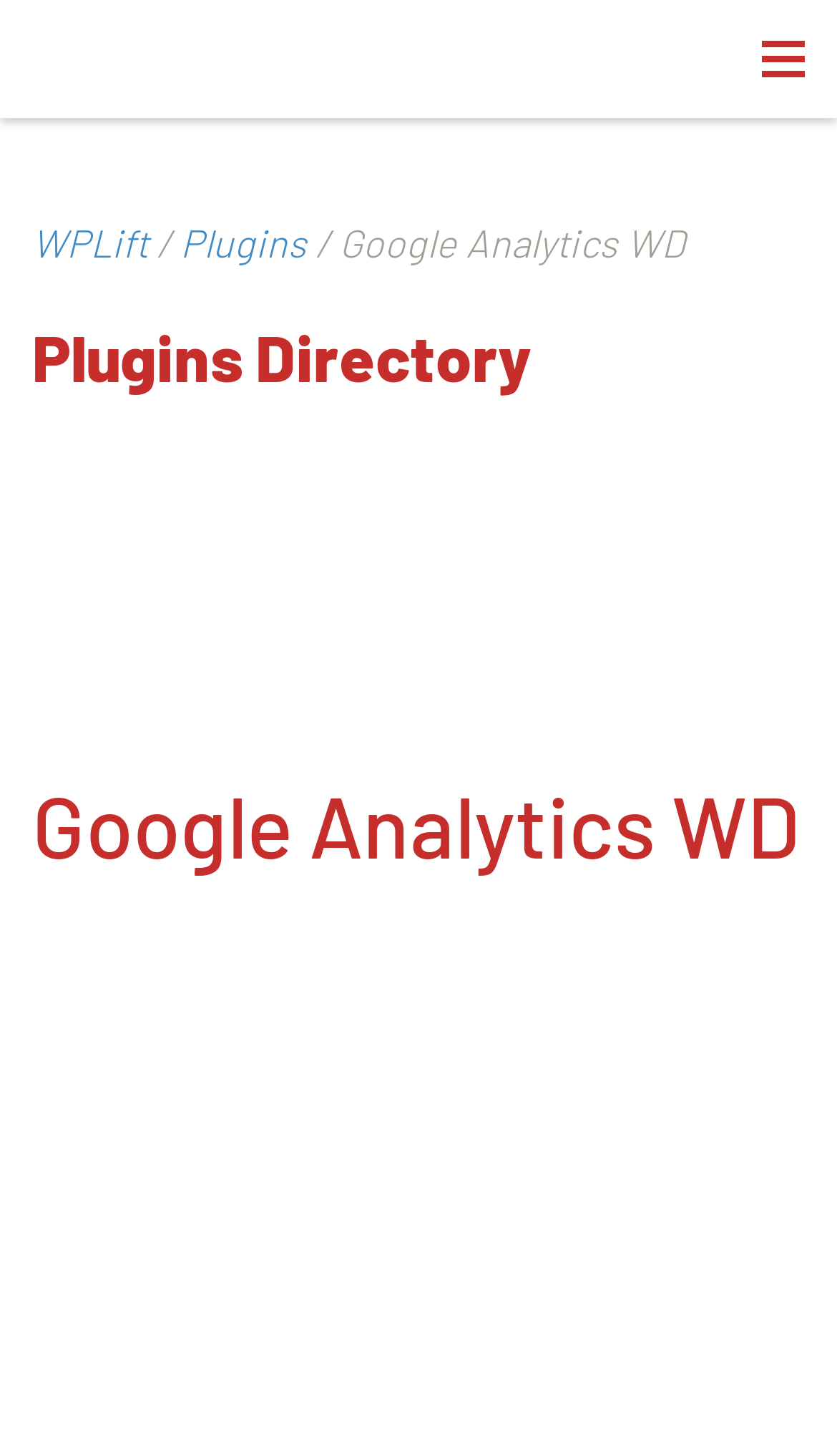How many sections are there in the 'Main Navigation'?
Answer with a single word or phrase, using the screenshot for reference.

4